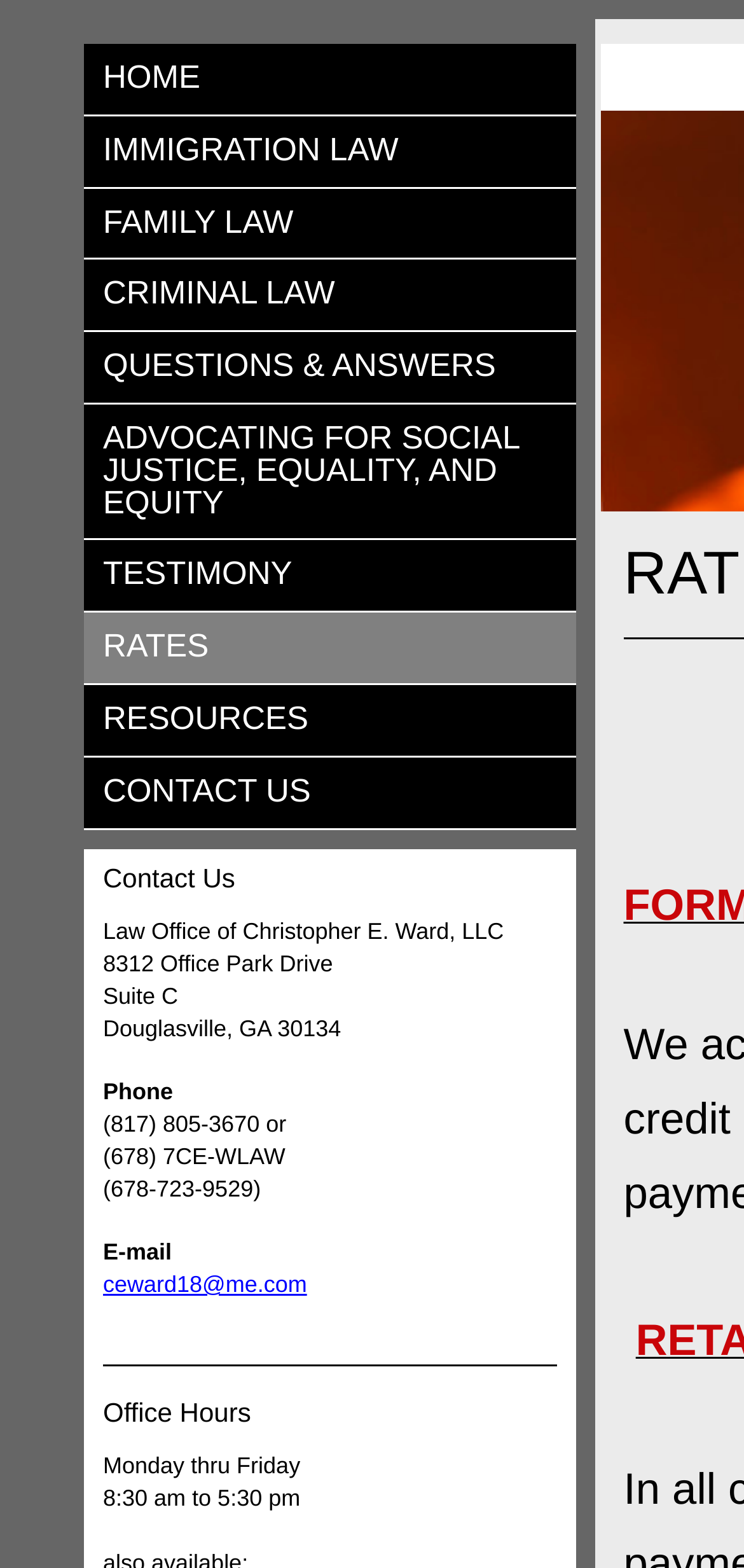Provide the bounding box coordinates of the HTML element described by the text: "HOME".

[0.113, 0.028, 0.774, 0.074]